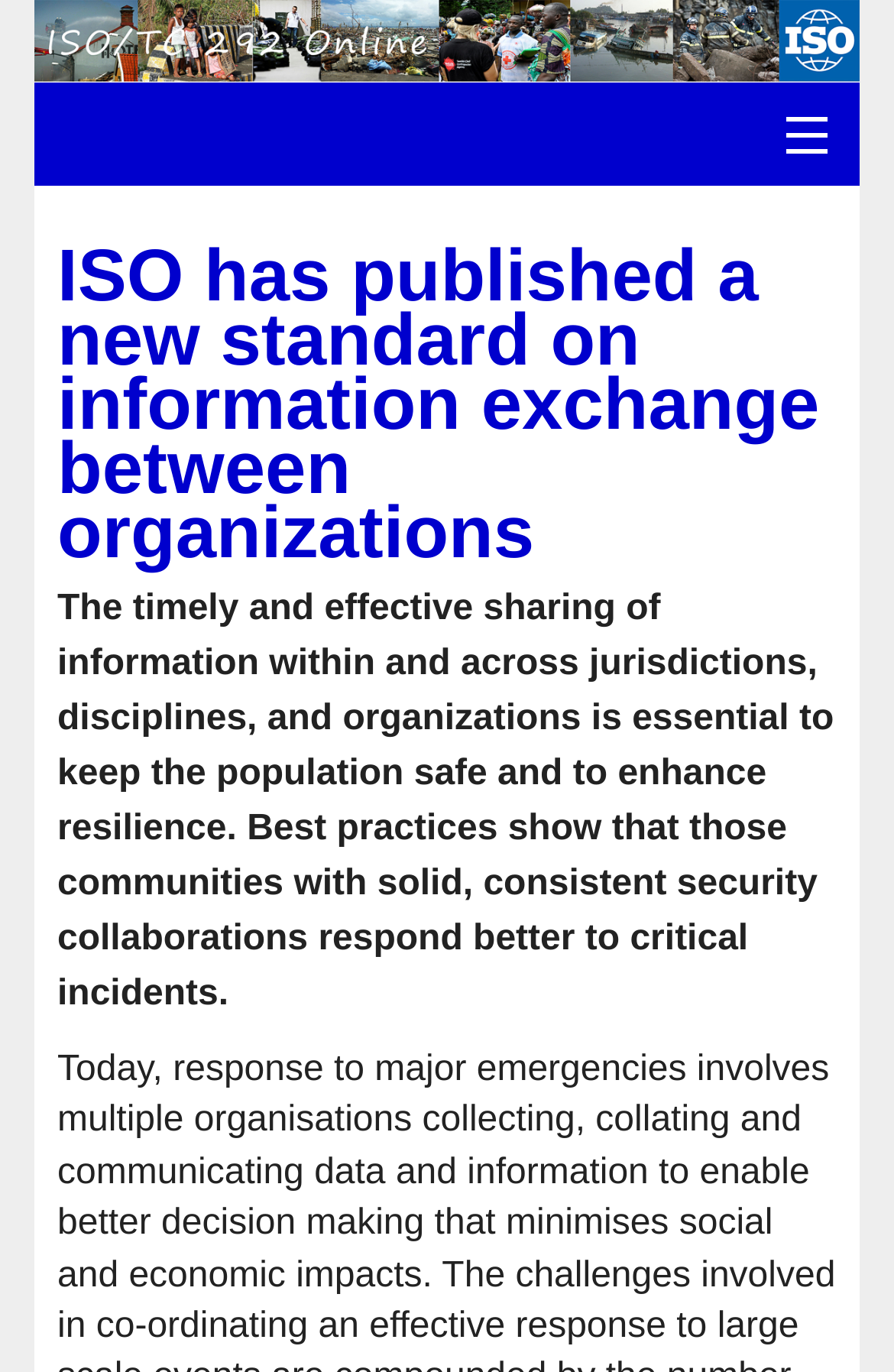Generate a detailed explanation of the webpage's features and information.

The webpage is about ISOTC292, with a prominent link at the top, "ISO TC 292 Join our work and contribute to a more secure society", accompanied by an image. Below this, there is a navigation menu with 9 links: "Home", "About ISOTC 292", "Organization", "Published Standards", "Projects", "Events", "Library", and "News Archive", all aligned to the left side of the page.

On the right side of the page, there is a section with a heading "ISO has published a new standard on information exchange between organizations". Below this heading, there is a paragraph of text that explains the importance of information sharing between organizations to ensure population safety and enhance resilience.